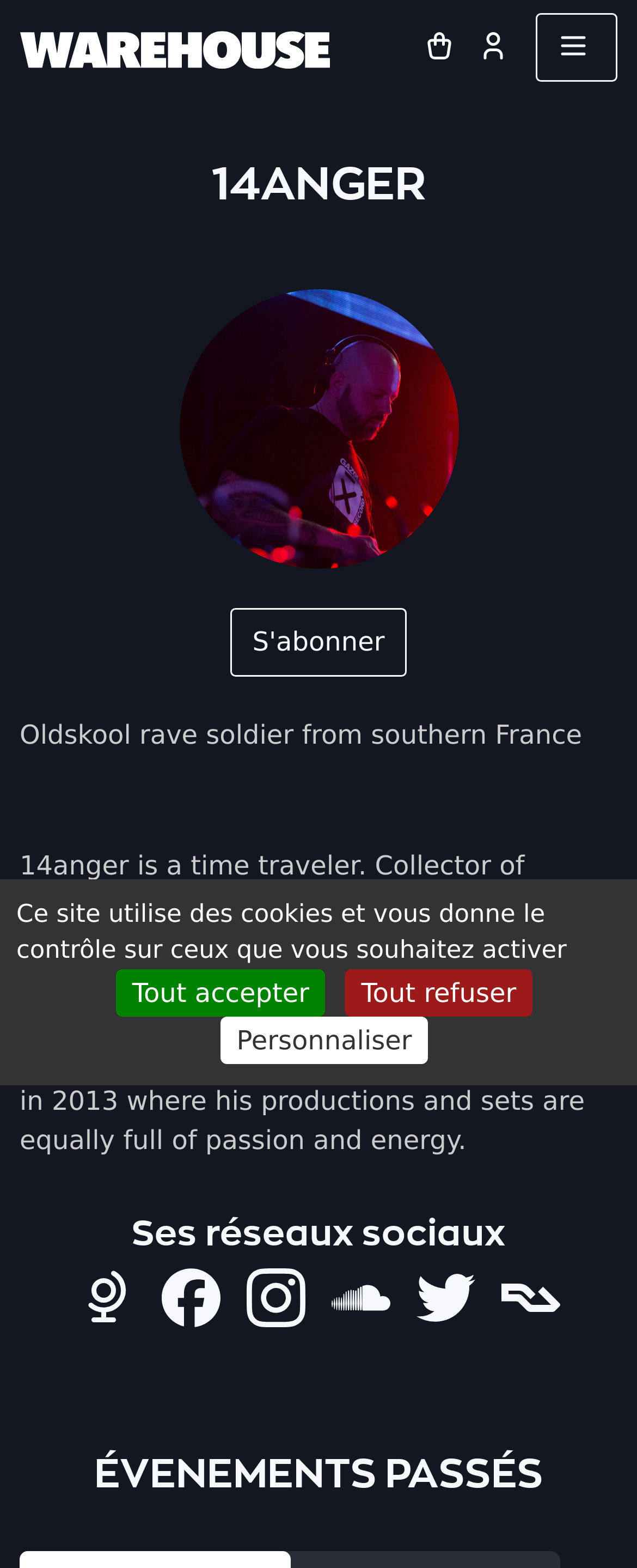What is the position of the 'Like' button?
Please provide a single word or phrase as your answer based on the image.

Below the image